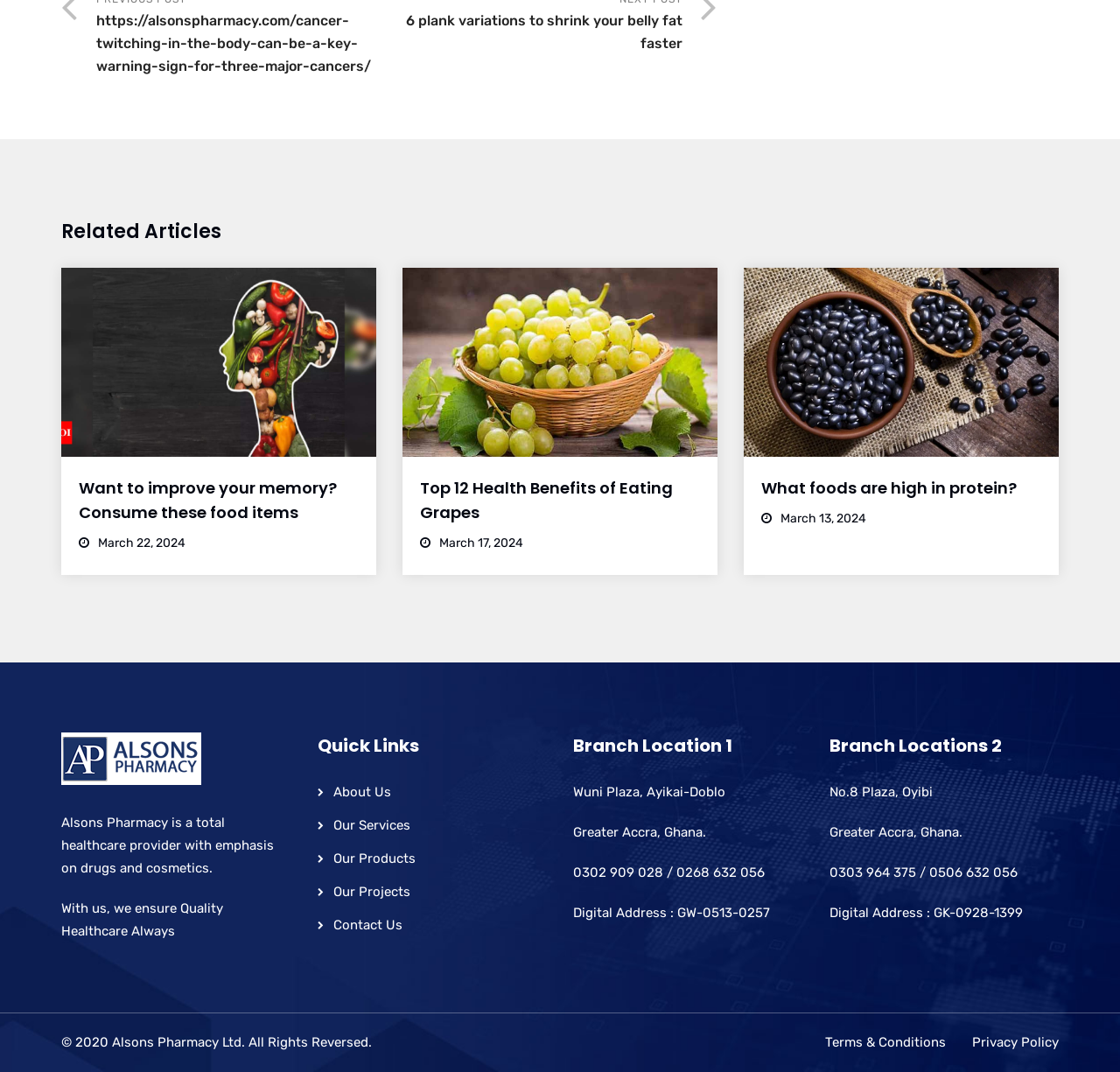What is the digital address of the first branch location?
Answer with a single word or phrase by referring to the visual content.

GW-0513-0257